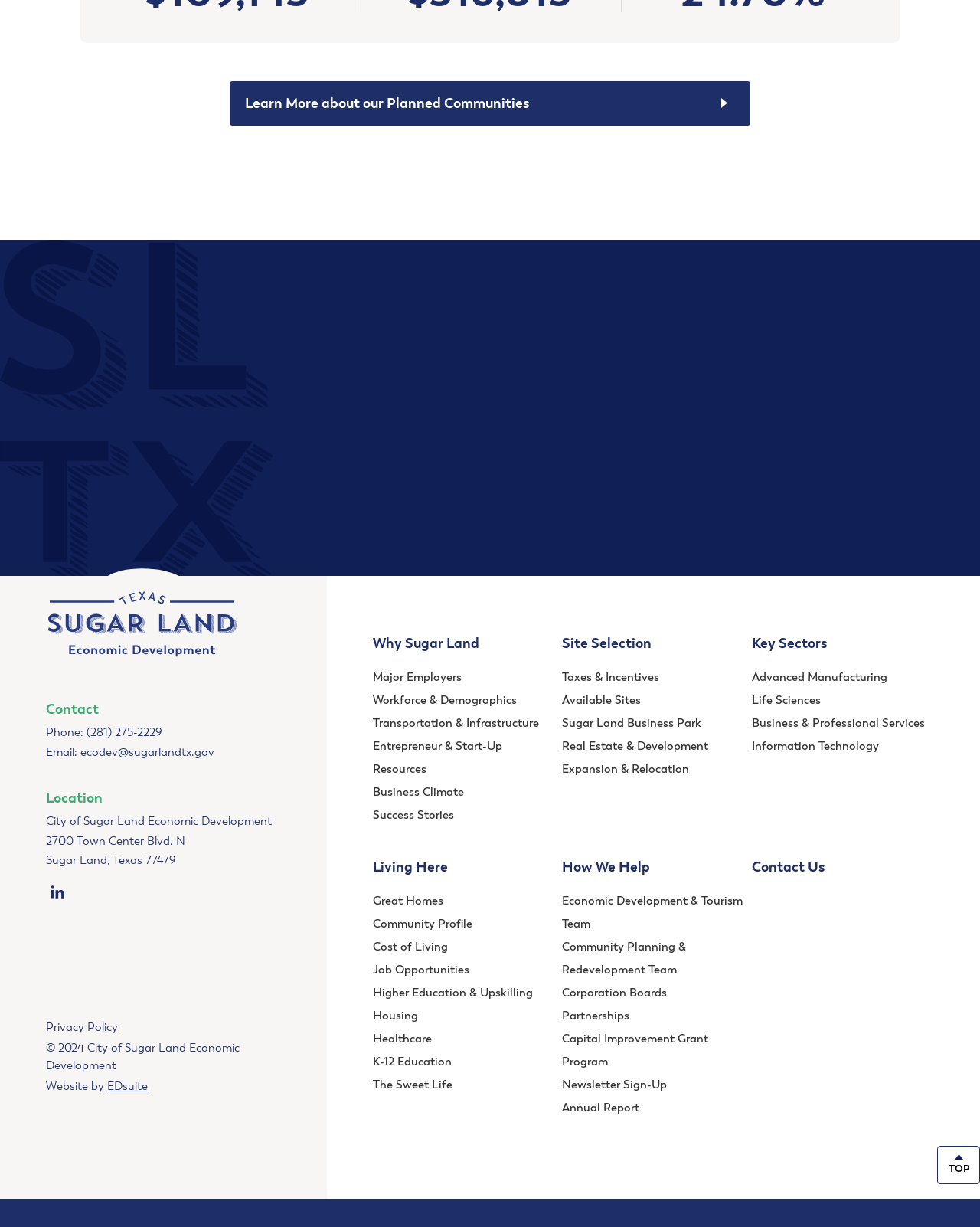What is the phone number to contact?
Carefully analyze the image and provide a detailed answer to the question.

I found the phone number by looking at the contact information section, where it says 'Phone:' followed by the number '(281) 275-2229'.